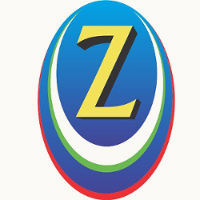Look at the image and give a detailed response to the following question: How many provinces are there in Zimbabwe?

The Zimbabwe Open University has campuses across all ten provinces in Zimbabwe, facilitating access to learning for a diverse student population, which indicates that there are ten provinces in the country.